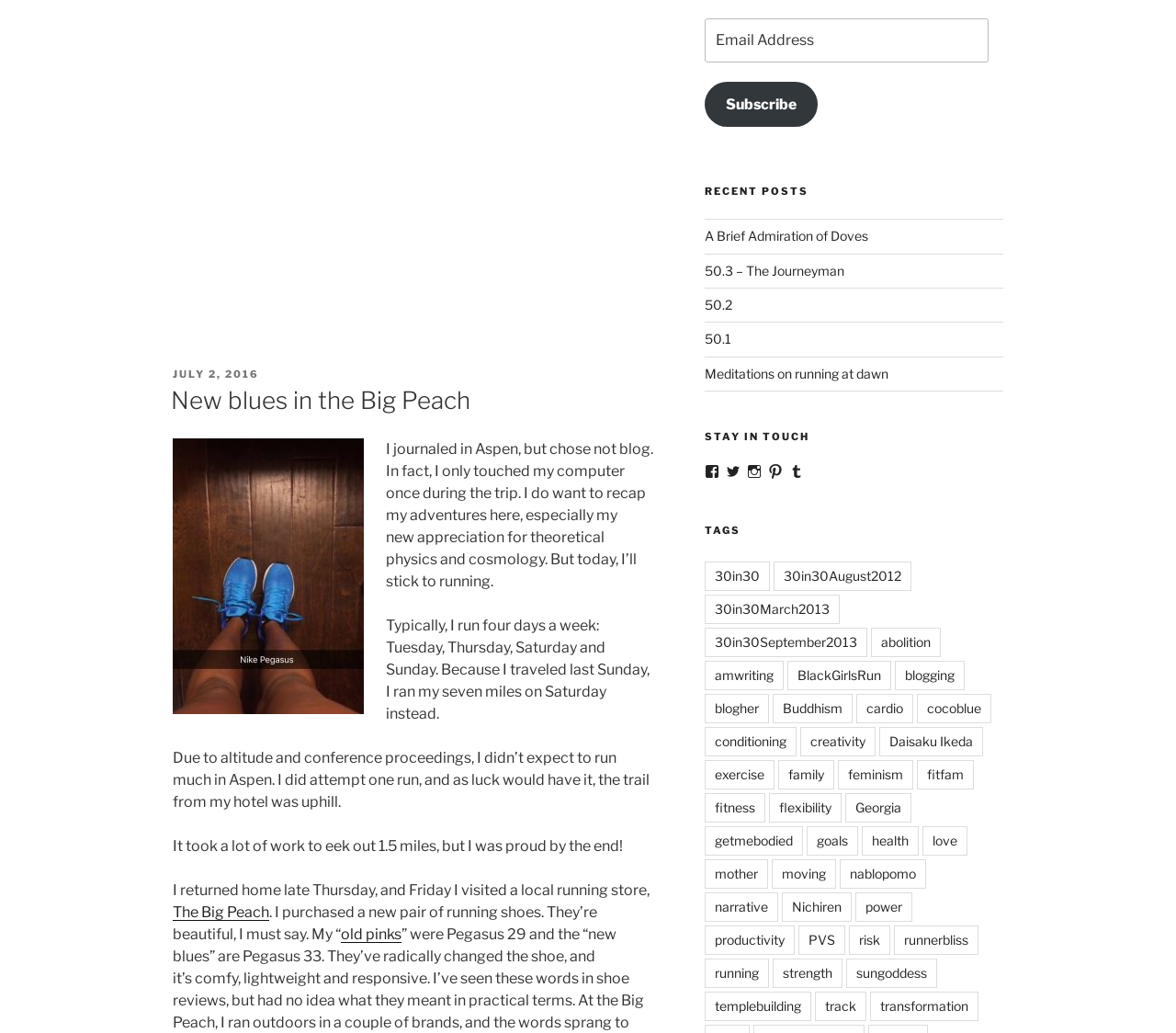Use a single word or phrase to answer the question:
What is the date of the latest blog post?

July 2, 2016